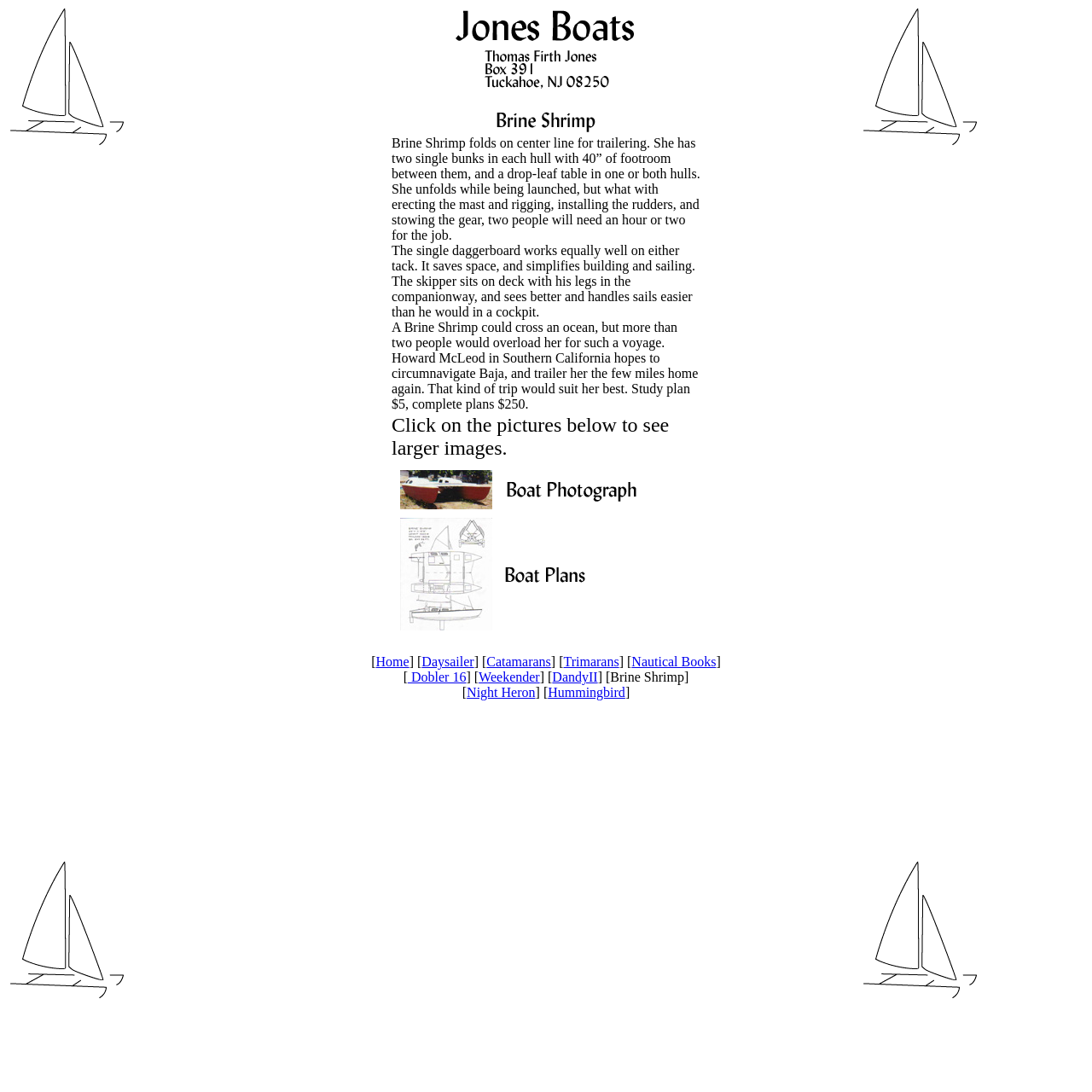Respond concisely with one word or phrase to the following query:
How many single bunks are in each hull?

Two